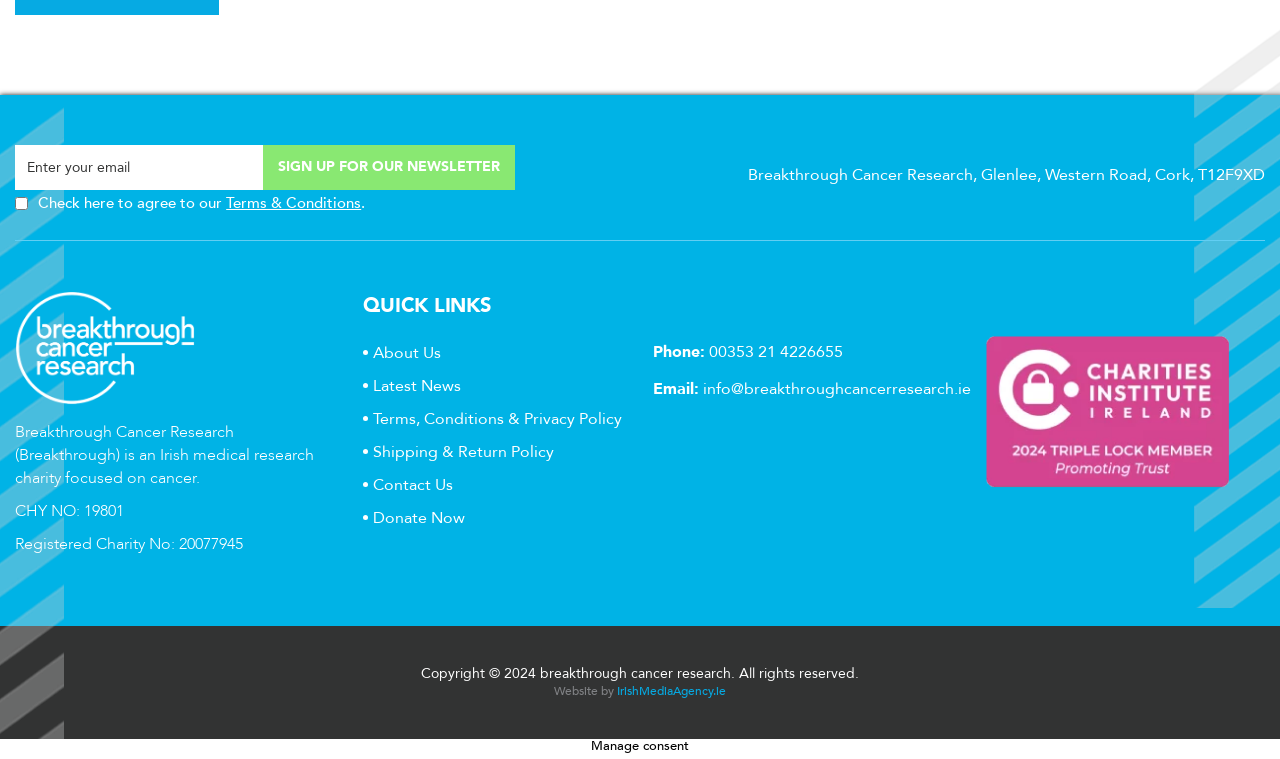Determine the bounding box coordinates for the area that should be clicked to carry out the following instruction: "Read Terms & Conditions".

[0.177, 0.254, 0.282, 0.281]